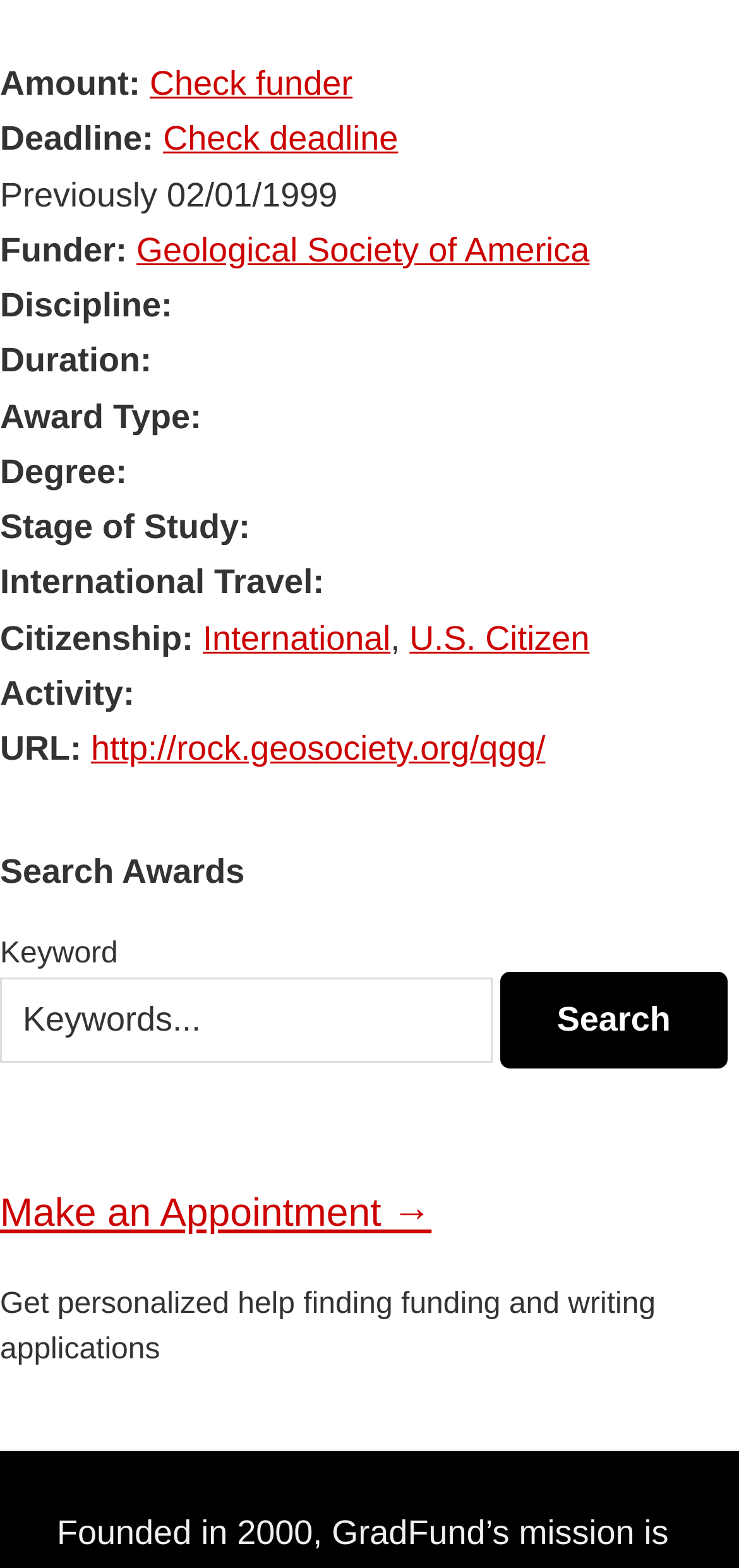Find the bounding box coordinates for the UI element that matches this description: "Check deadline".

[0.221, 0.076, 0.539, 0.101]